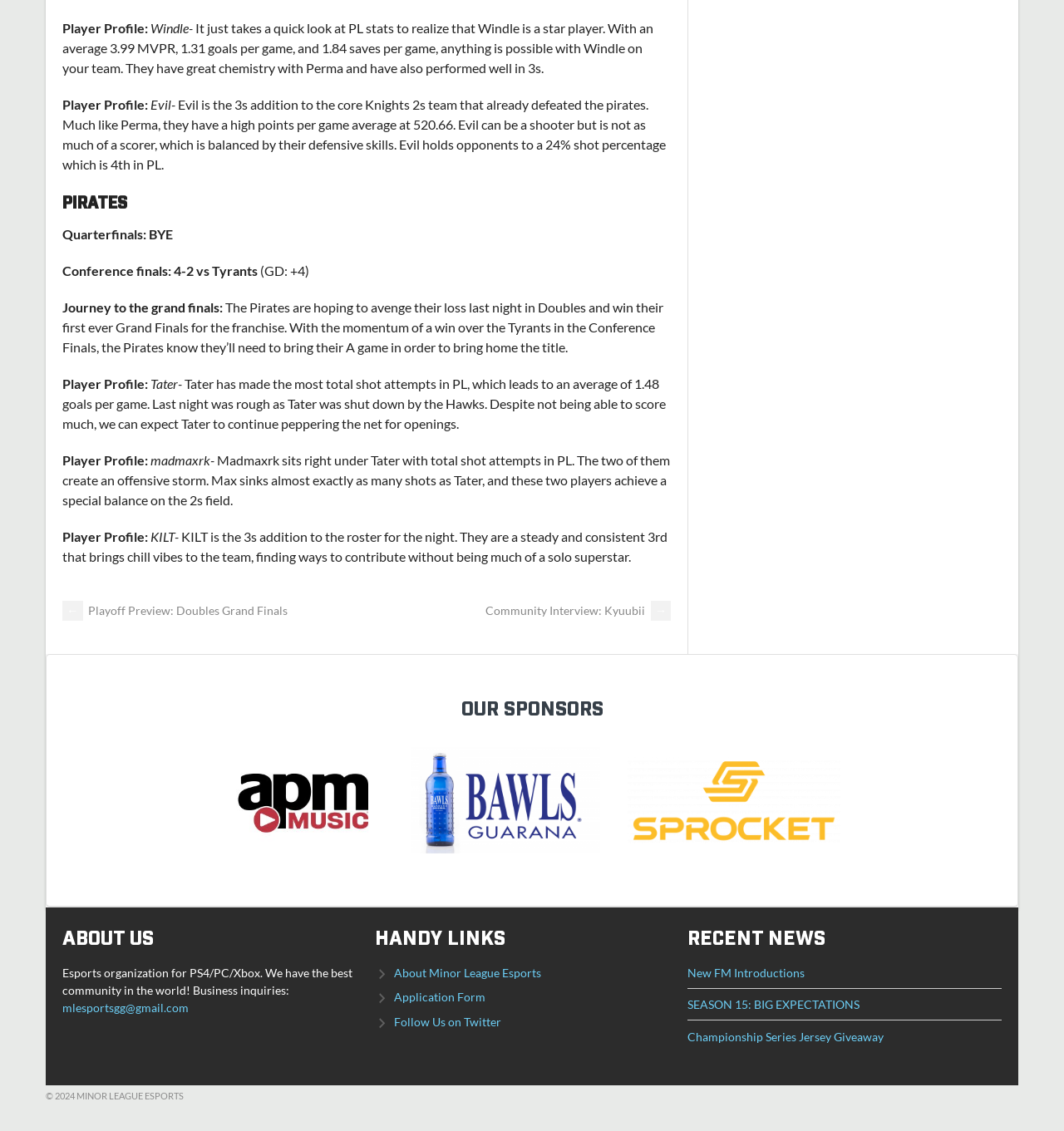Find and specify the bounding box coordinates that correspond to the clickable region for the instruction: "Check the 'ABOUT US' section".

[0.059, 0.817, 0.337, 0.843]